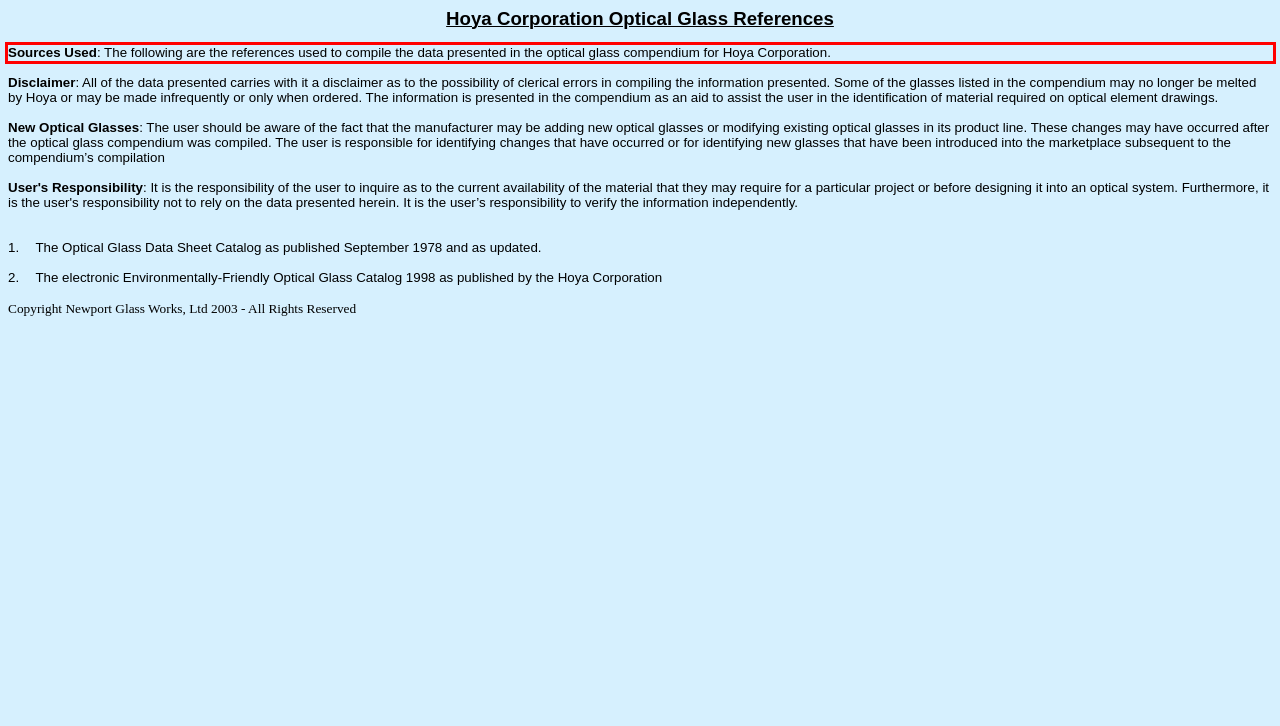From the given screenshot of a webpage, identify the red bounding box and extract the text content within it.

Sources Used: The following are the references used to compile the data presented in the optical glass compendium for Hoya Corporation.